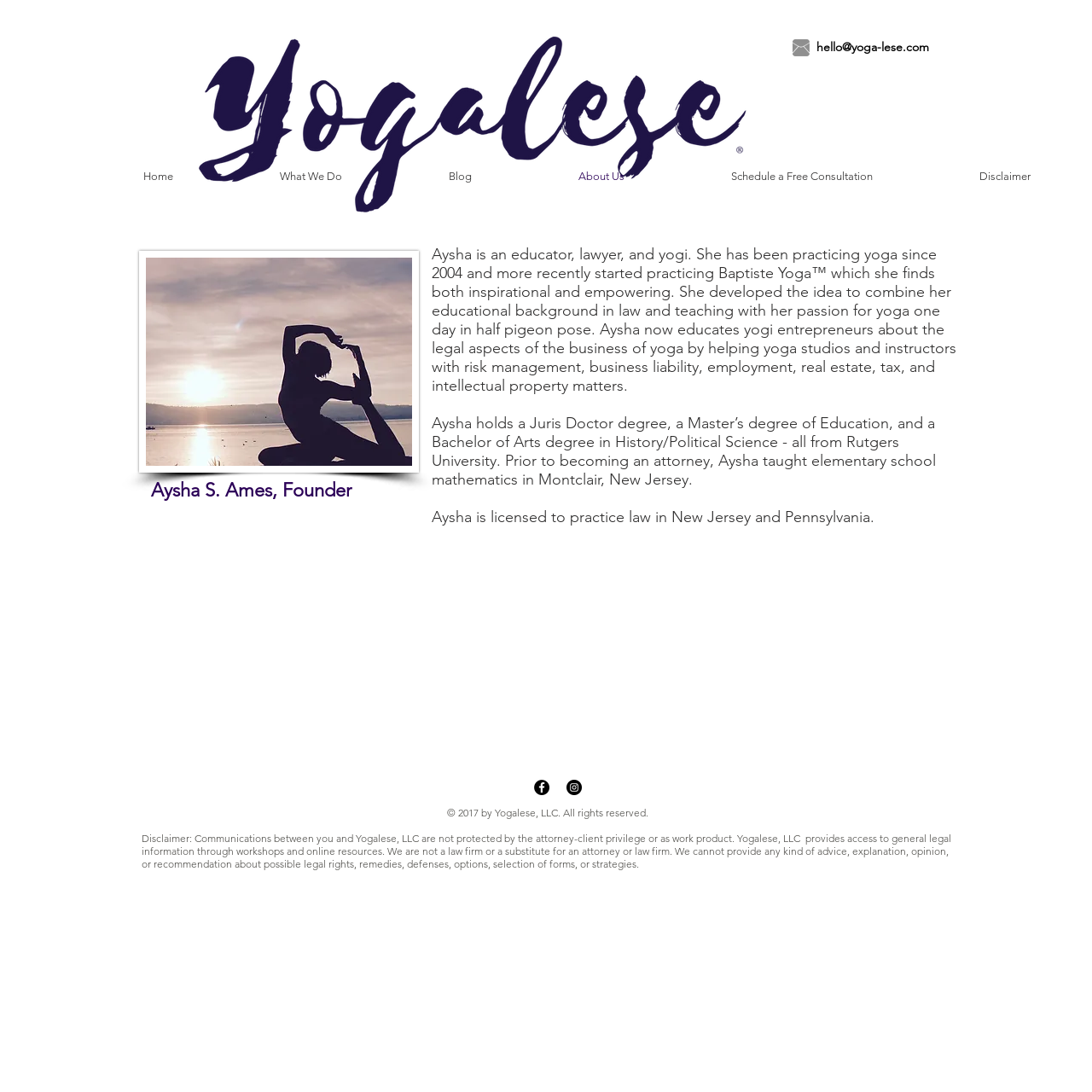Please reply to the following question with a single word or a short phrase:
What is the profession of Aysha S. Ames?

Lawyer and yogi